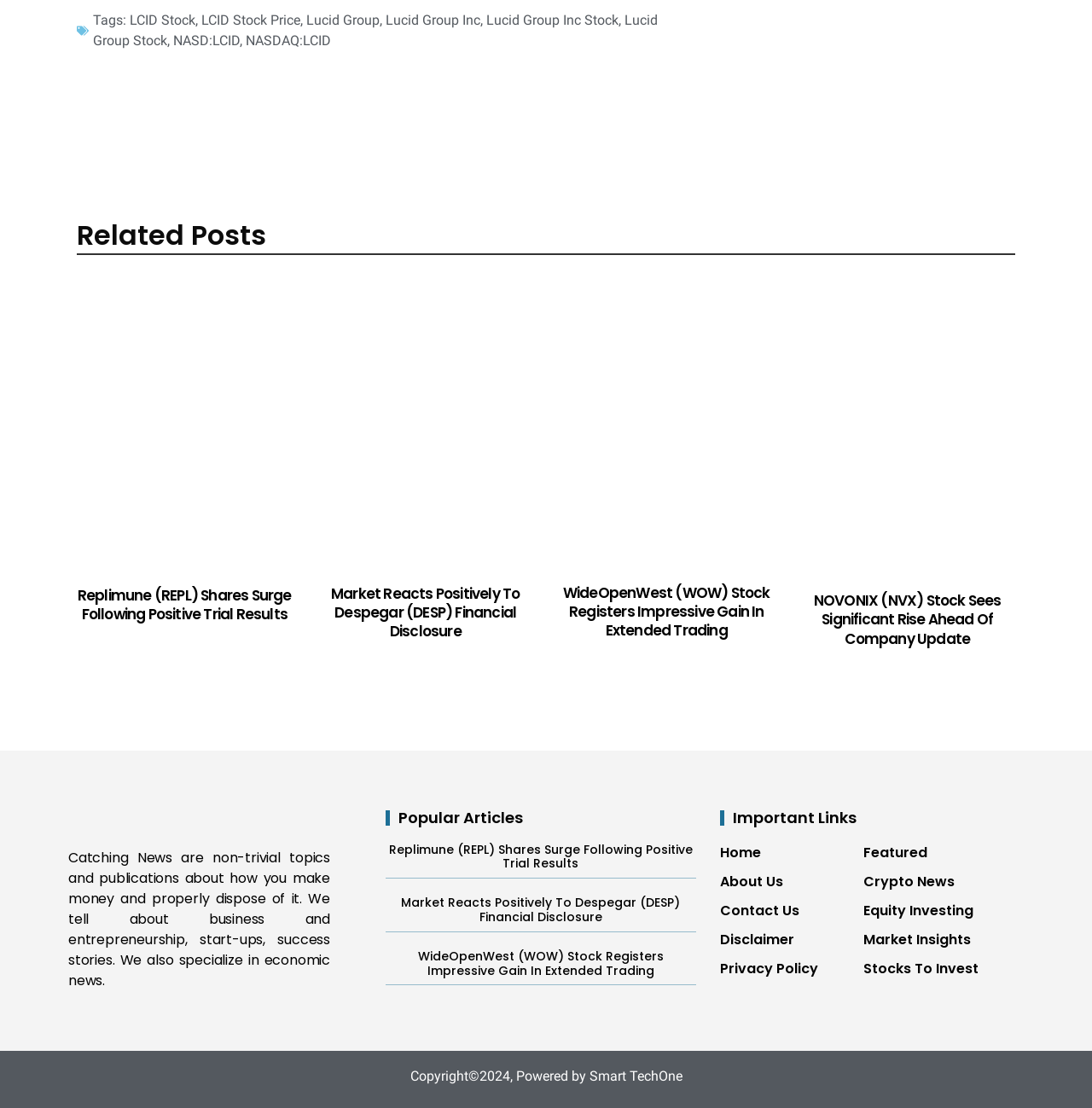Can you show the bounding box coordinates of the region to click on to complete the task described in the instruction: "Read NOVONIX (NVX) Stock Sees Significant Rise Ahead Of Company Update"?

[0.732, 0.534, 0.93, 0.585]